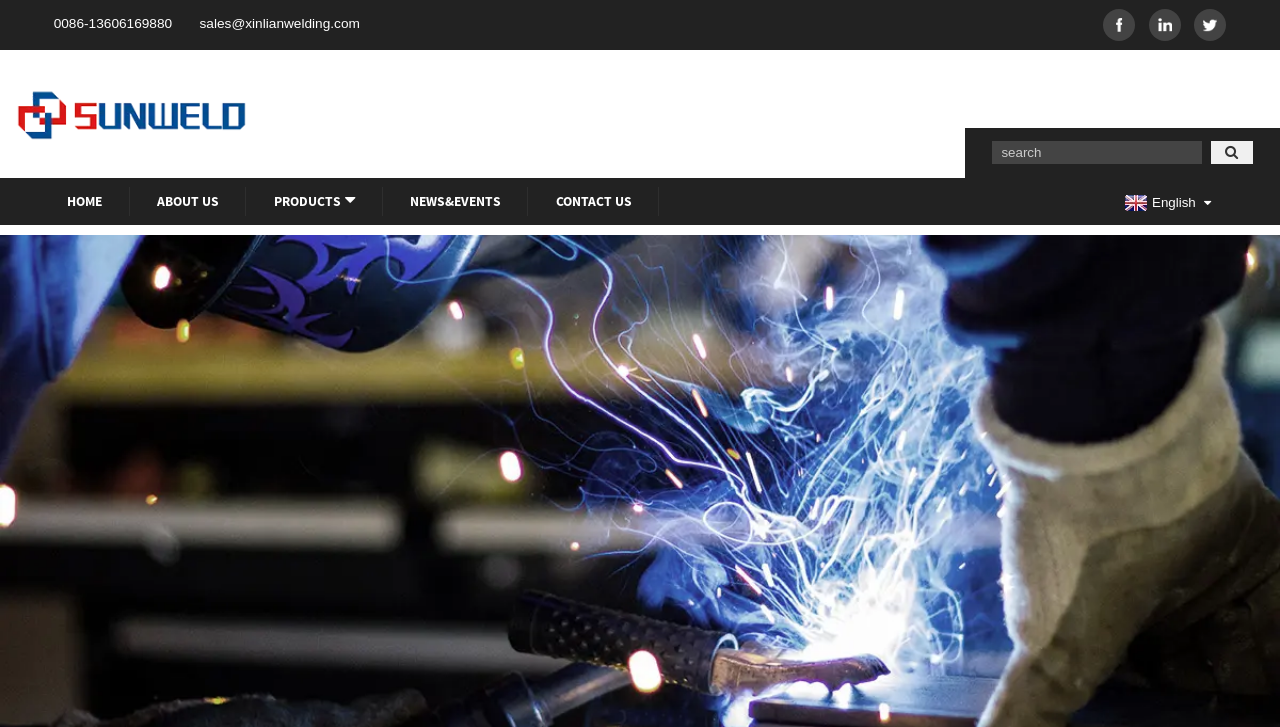Please answer the following question as detailed as possible based on the image: 
What is the phone number on the webpage?

I found the phone number by looking at the static text element with the bounding box coordinates [0.042, 0.022, 0.134, 0.043].